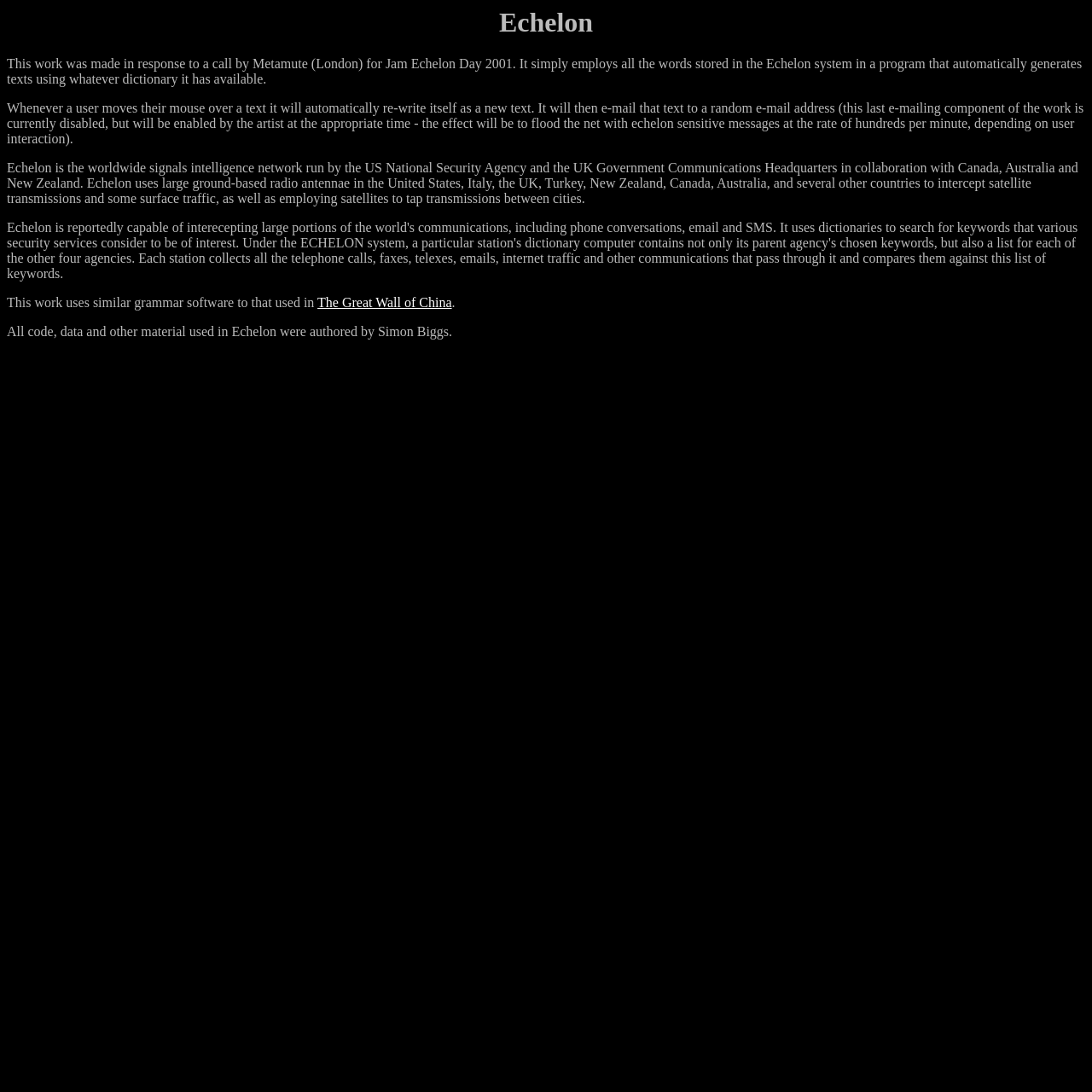What is the purpose of this work?
From the image, respond using a single word or phrase.

generate texts using dictionary